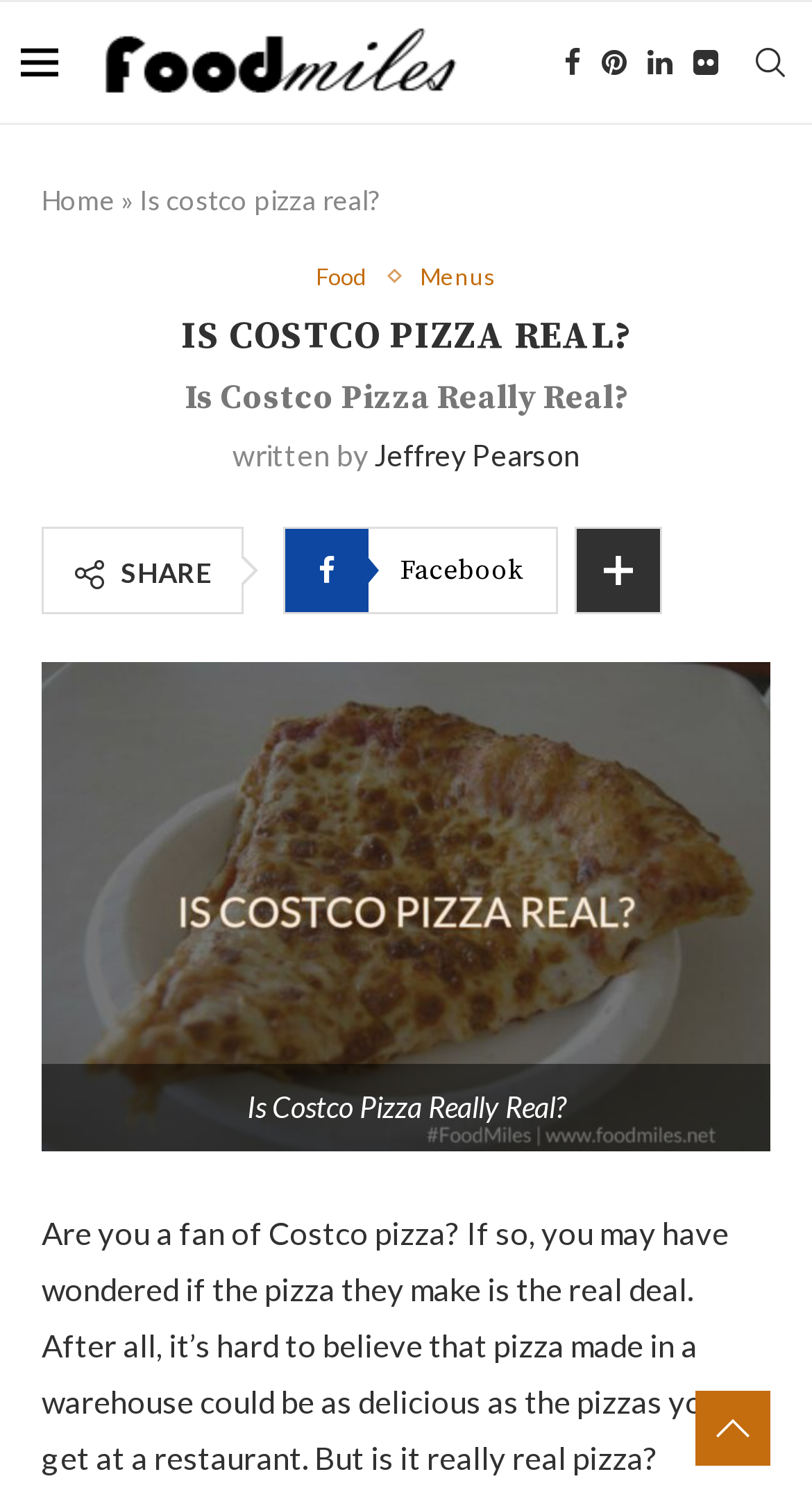Predict the bounding box coordinates for the UI element described as: "aria-label="Flickr"". The coordinates should be four float numbers between 0 and 1, presented as [left, top, right, bottom].

[0.854, 0.001, 0.885, 0.082]